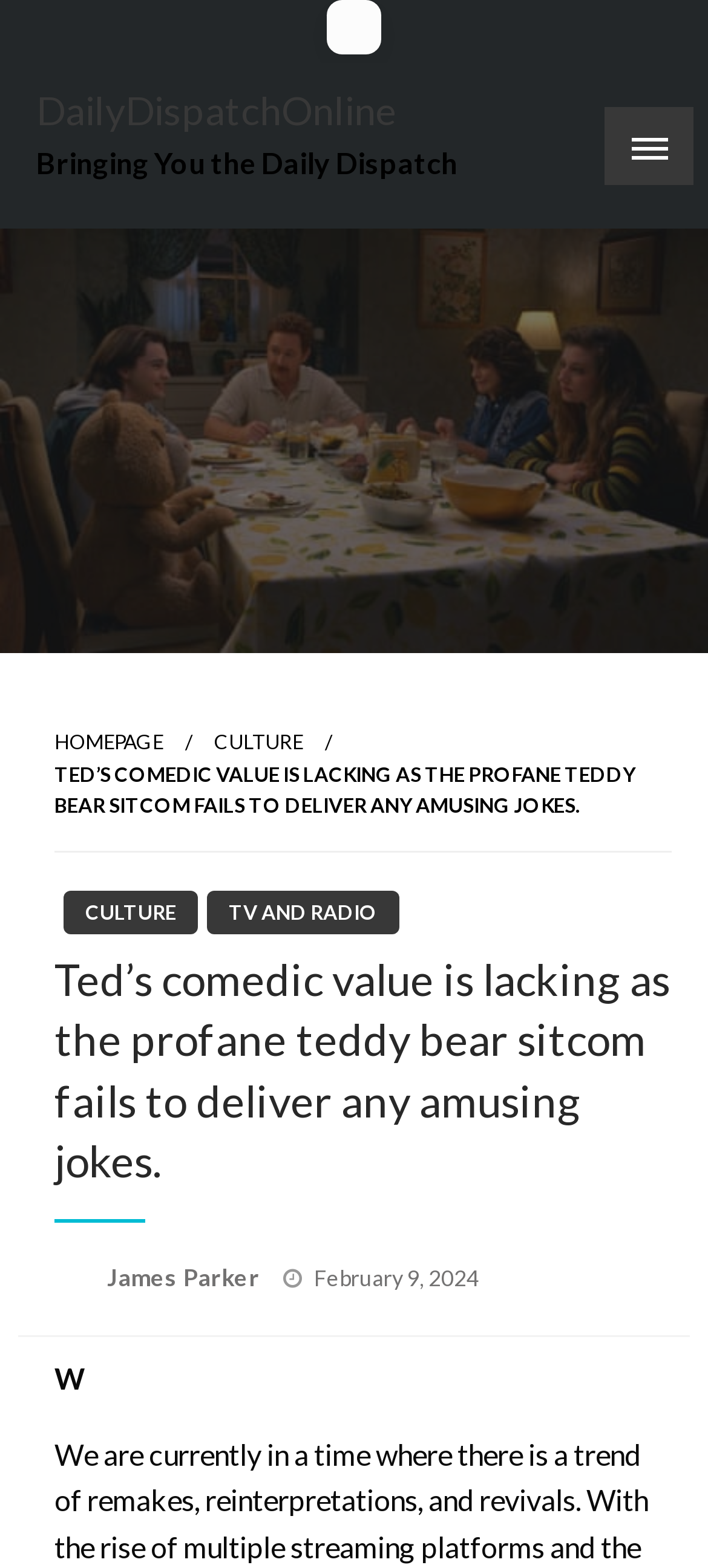Determine the bounding box coordinates of the area to click in order to meet this instruction: "Read the article about Ted's comedic value".

[0.0, 0.268, 1.0, 0.29]